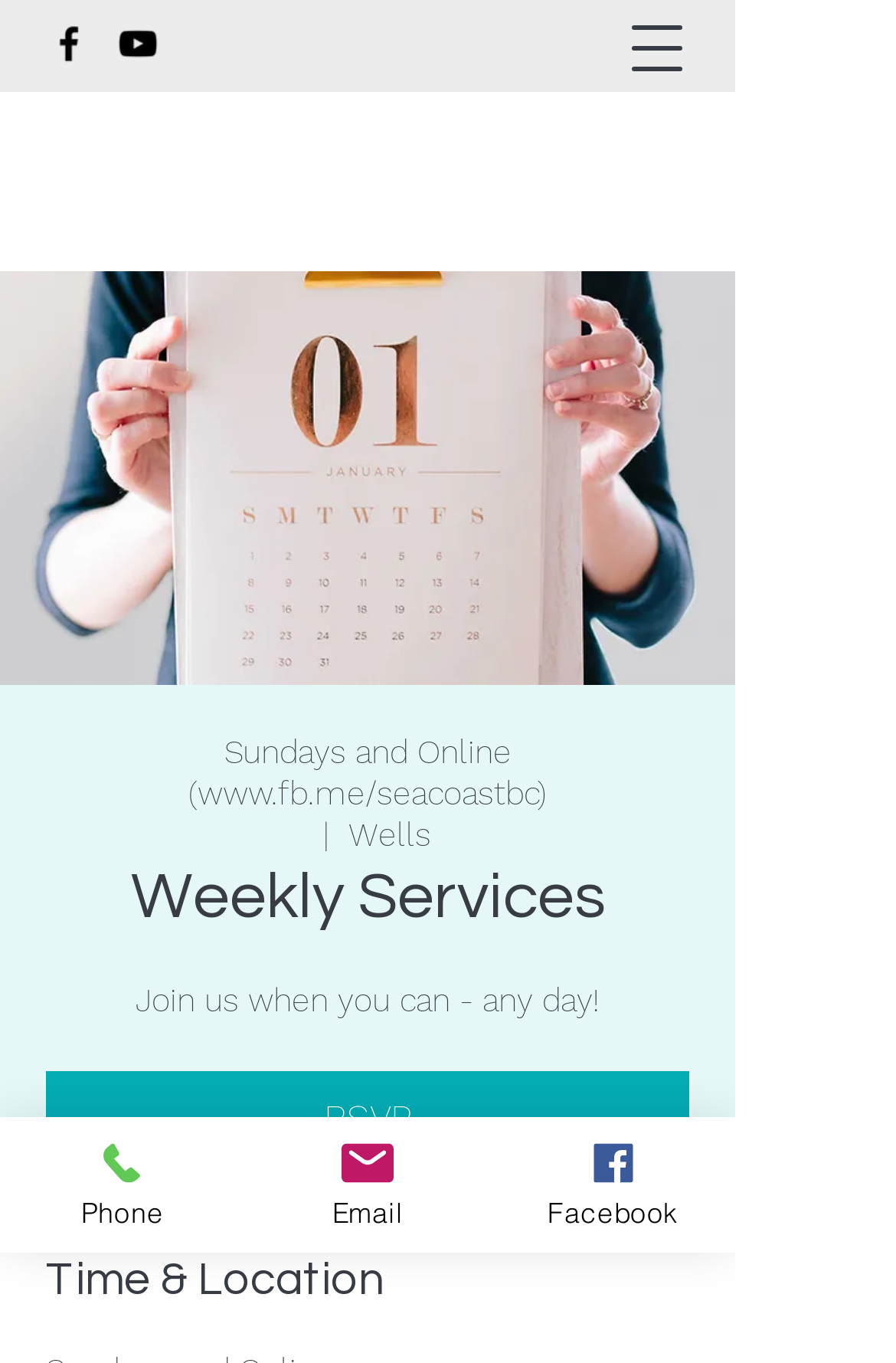Provide the bounding box coordinates of the UI element this sentence describes: "aria-label="Open navigation menu"".

[0.679, 0.0, 0.785, 0.069]